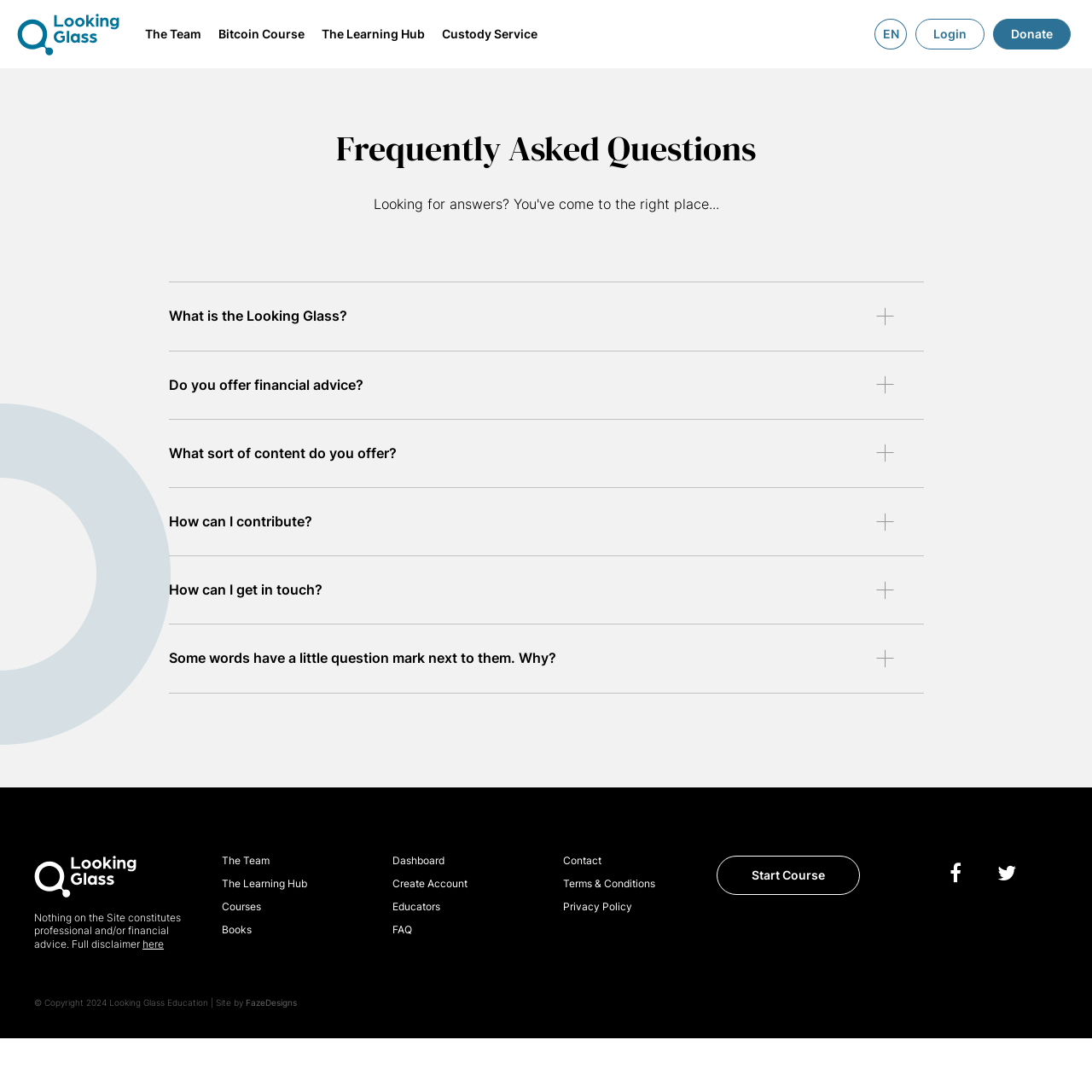Pinpoint the bounding box coordinates of the element that must be clicked to accomplish the following instruction: "Click on the 'Donate' button". The coordinates should be in the format of four float numbers between 0 and 1, i.e., [left, top, right, bottom].

[0.909, 0.017, 0.98, 0.045]